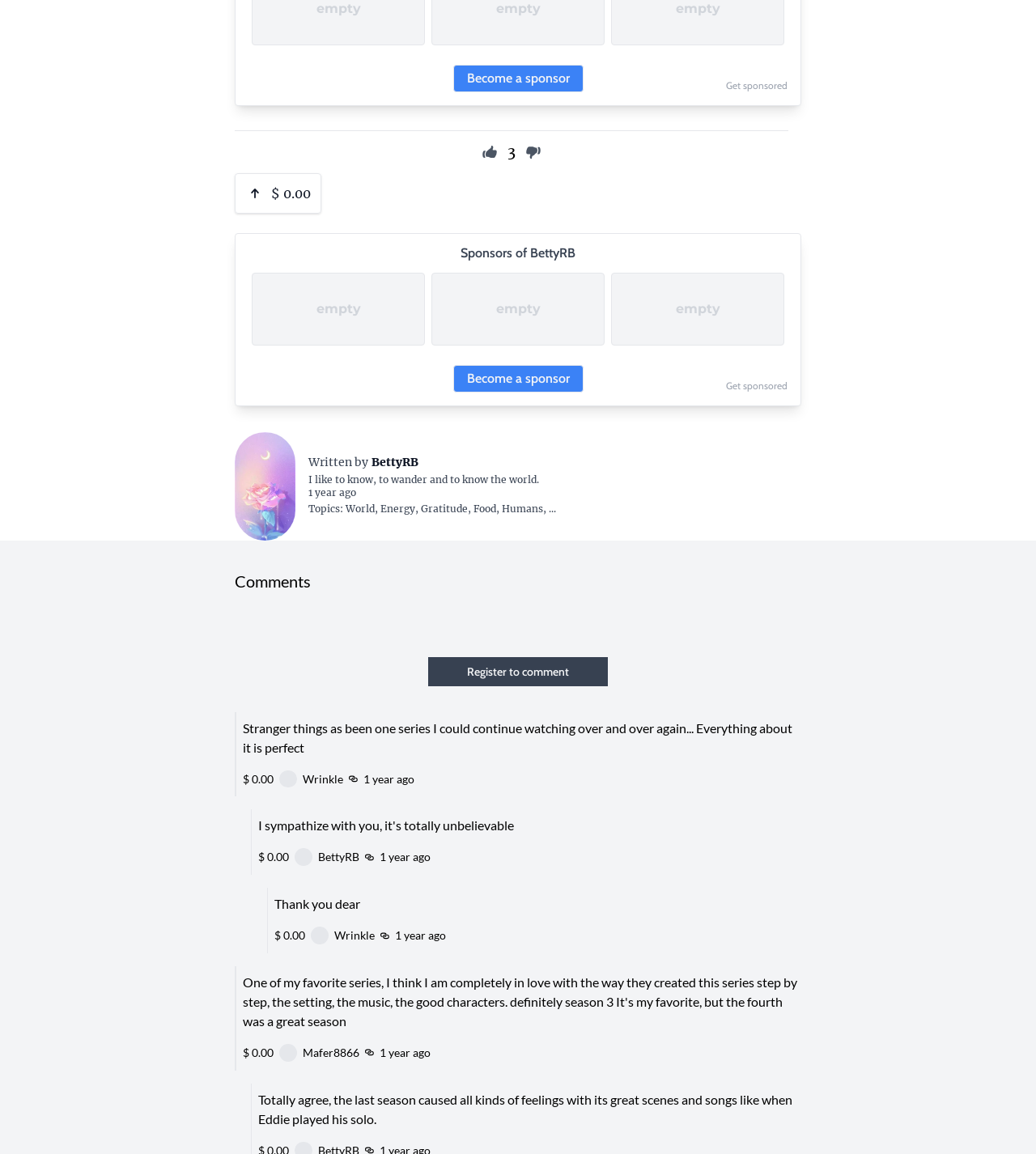How many buttons are on the webpage?
Using the image, provide a concise answer in one word or a short phrase.

4